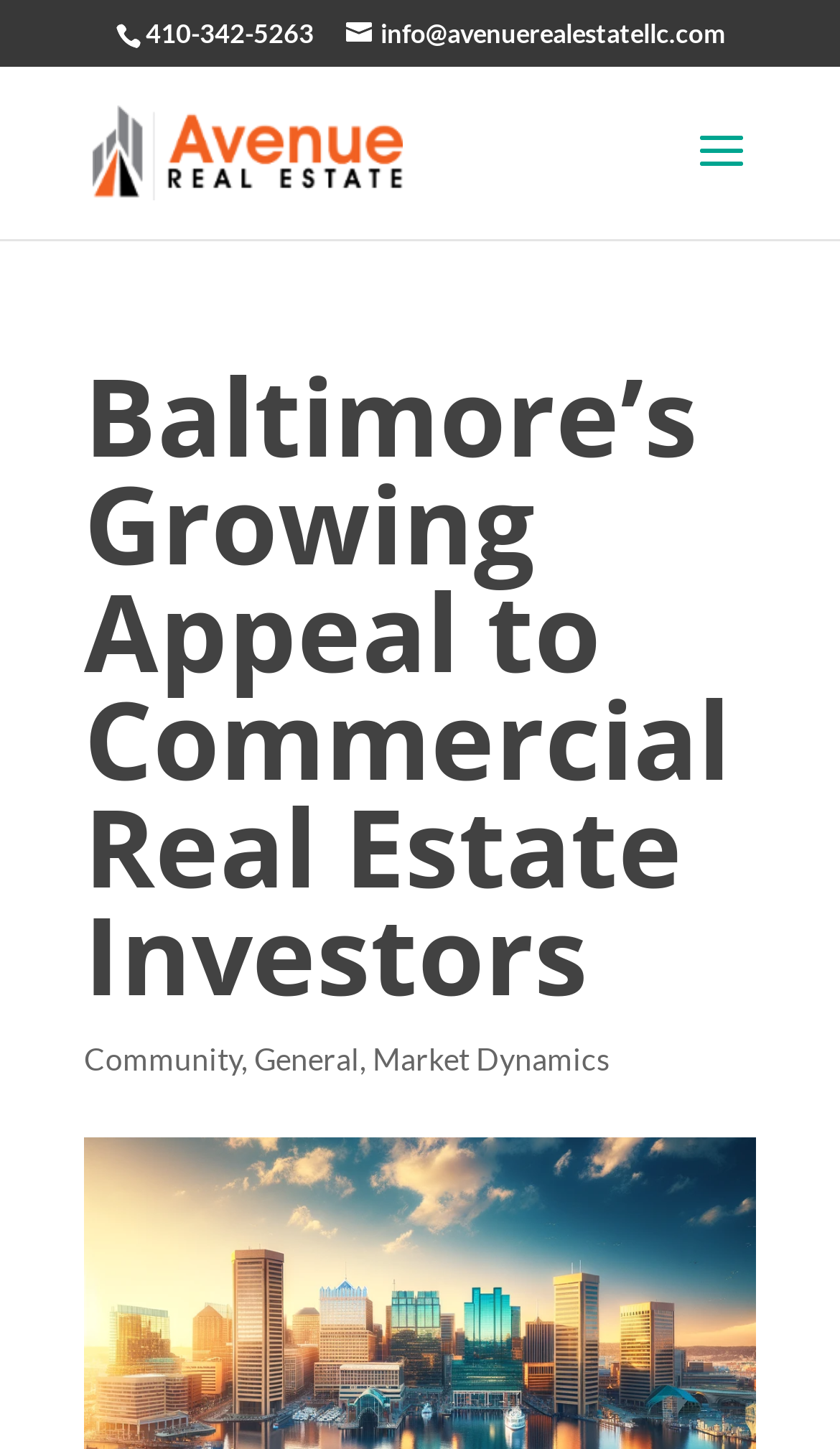What is the phone number of Avenue Real Estate? Look at the image and give a one-word or short phrase answer.

410-342-5263